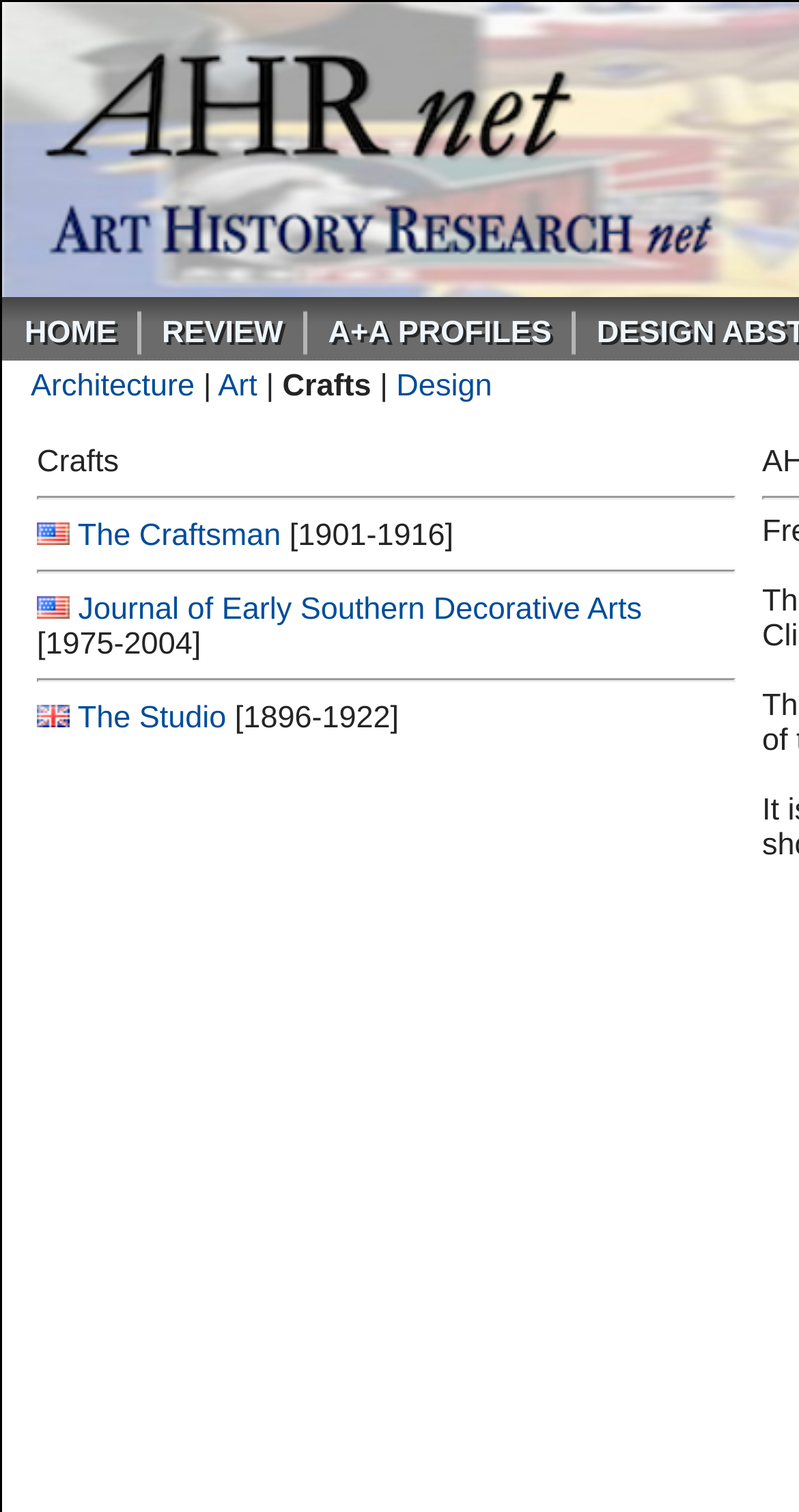Find the main header of the webpage and produce its text content.

General tips for searching AHR net